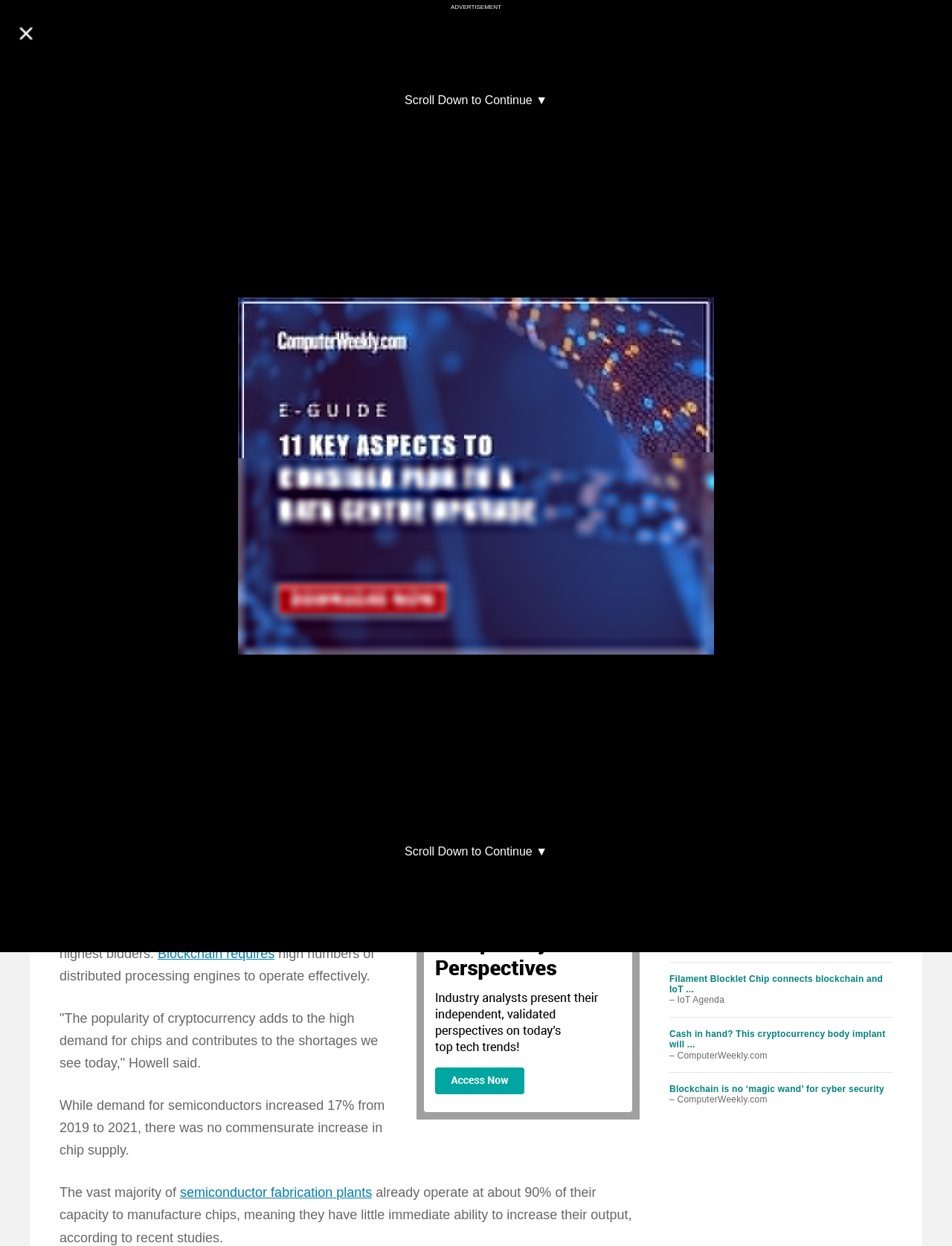Highlight the bounding box coordinates of the region I should click on to meet the following instruction: "Login".

[0.905, 0.005, 0.935, 0.013]